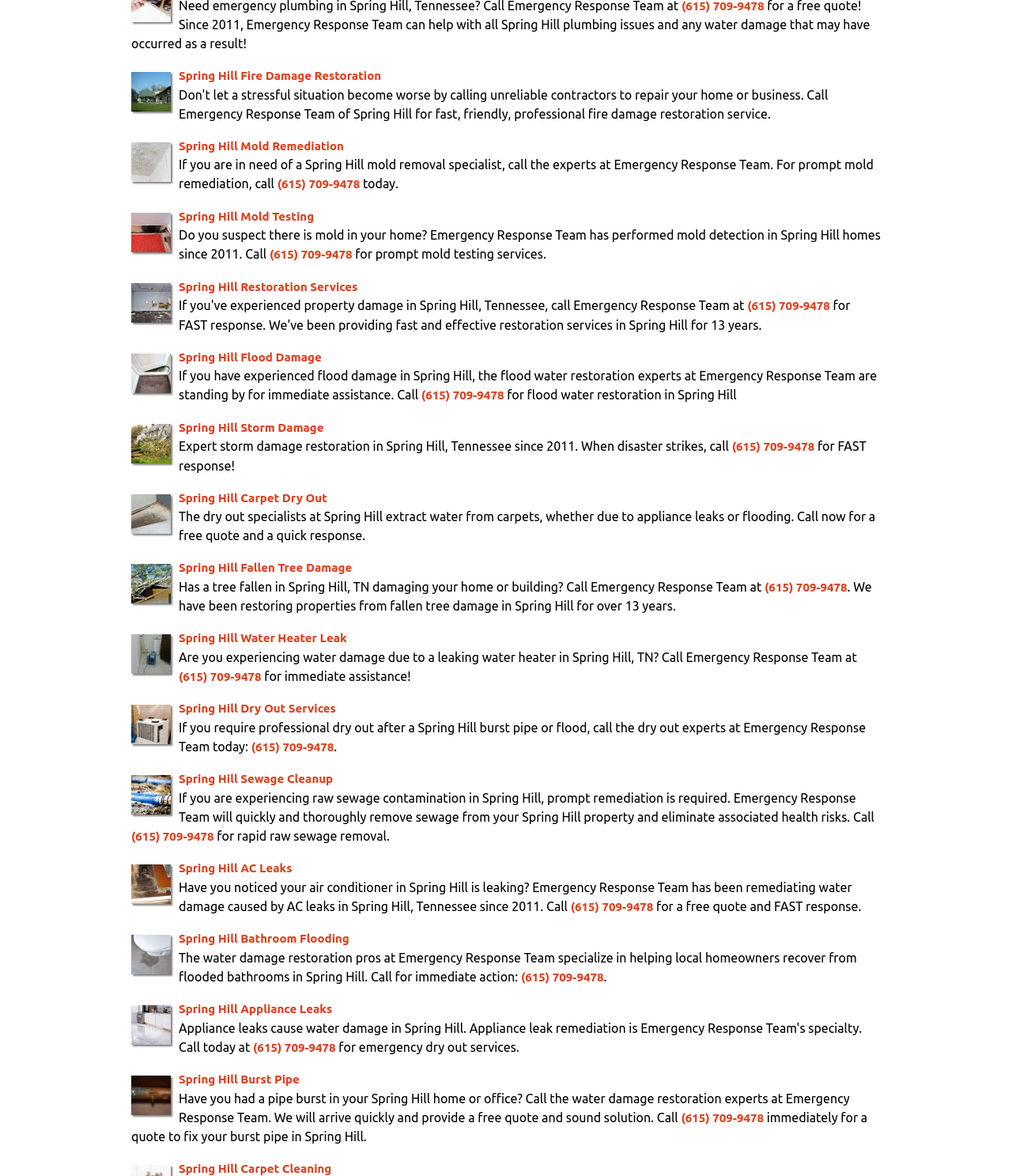Determine the bounding box for the UI element described here: "Spring Hill Burst Pipe".

[0.177, 0.912, 0.296, 0.923]